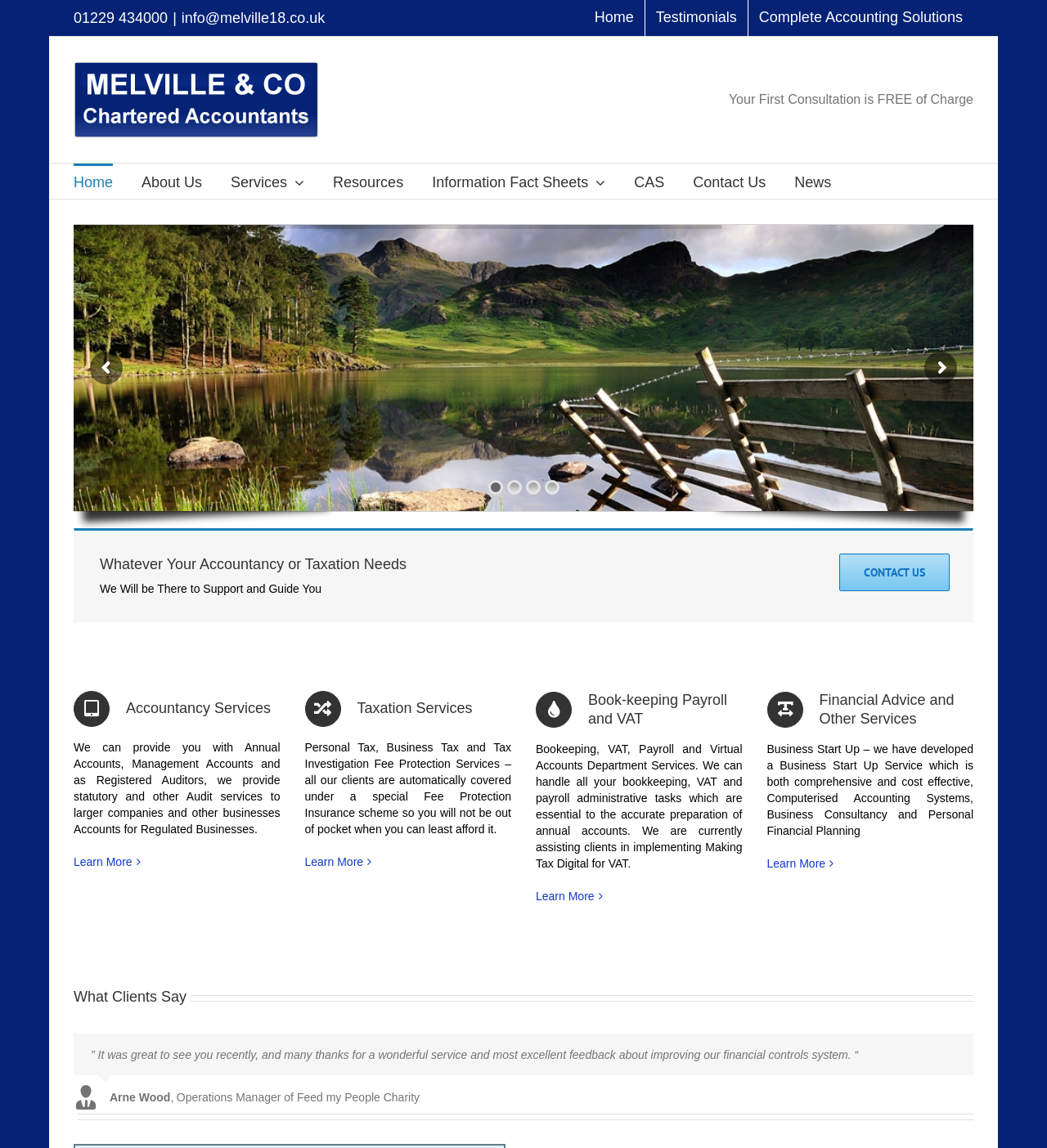Please answer the following question using a single word or phrase: 
What is the name of the company?

Melville and Co